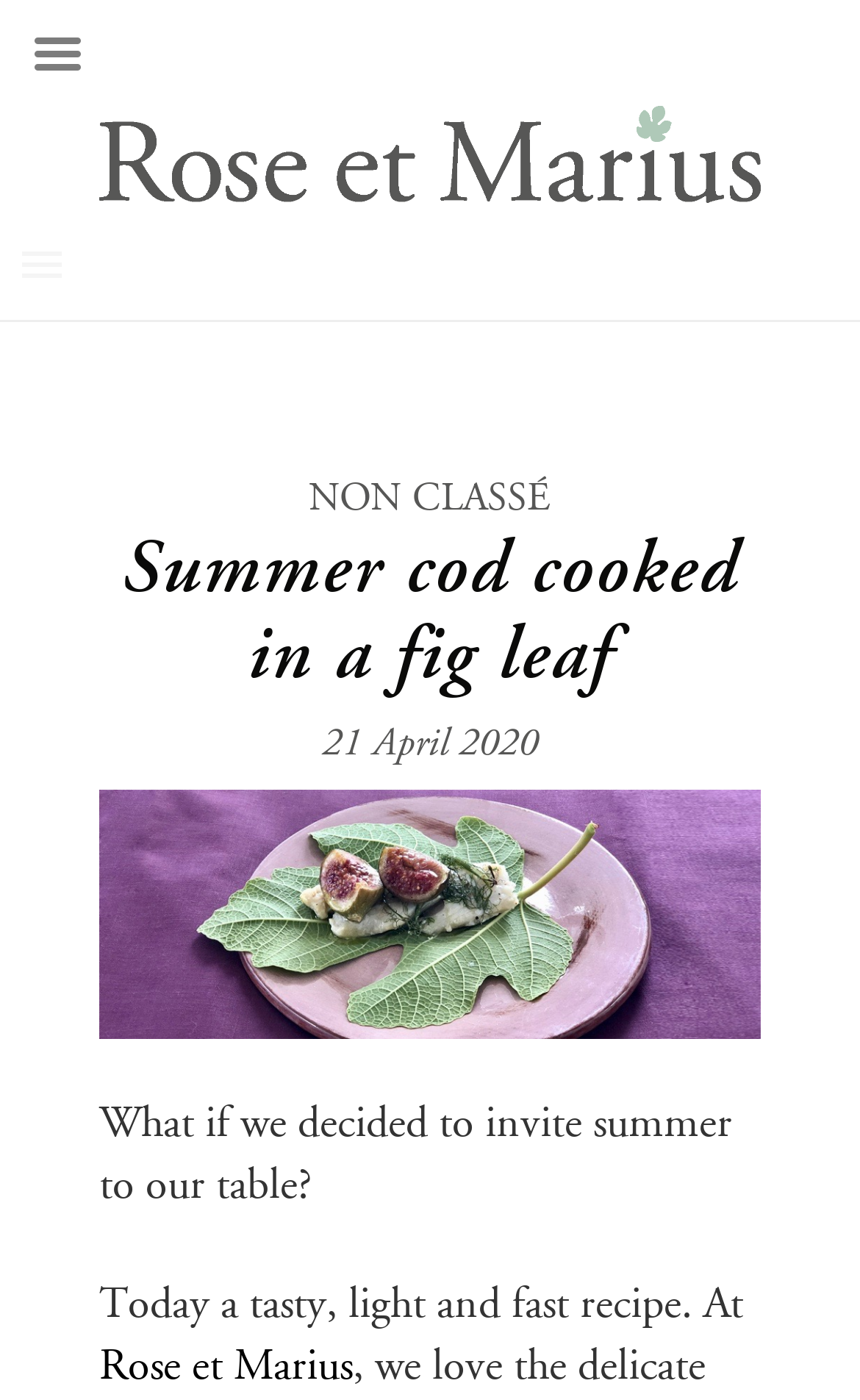Can you give a detailed response to the following question using the information from the image? What is the tone of the recipe introduction?

I found the answer by looking at the StaticText element with the text 'What if we decided to invite summer to our table?' which has an inviting tone.